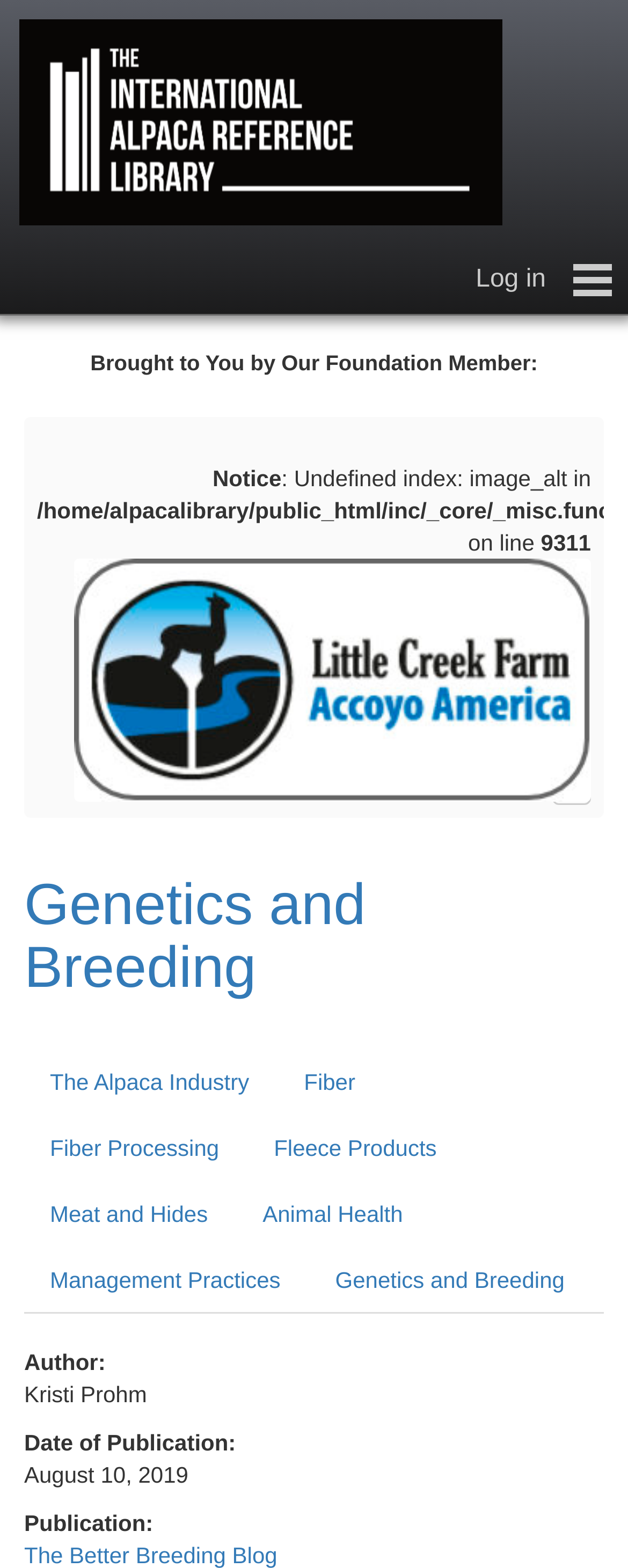Please identify the bounding box coordinates of the clickable region that I should interact with to perform the following instruction: "go to home page". The coordinates should be expressed as four float numbers between 0 and 1, i.e., [left, top, right, bottom].

[0.829, 0.2, 1.0, 0.243]